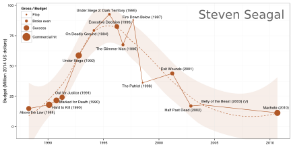What is the purpose of the dashed line?
Please give a detailed and thorough answer to the question, covering all relevant points.

The dashed line connects data points for each film, illustrating trends over time, particularly highlighting peaks and declines in financial success, allowing viewers to quickly grasp the fluctuations in Steven Seagal's film career.